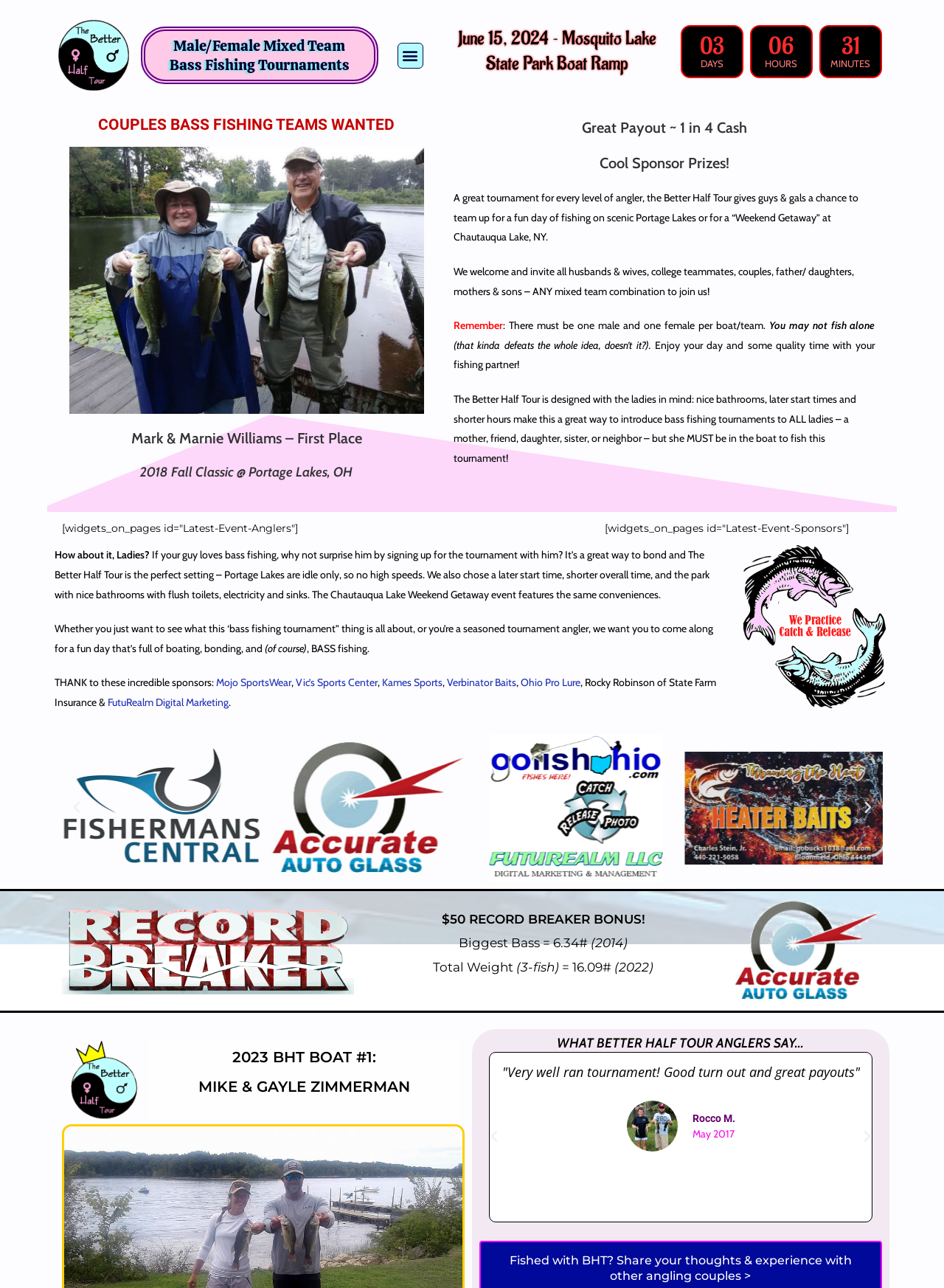Please identify the bounding box coordinates of the element that needs to be clicked to perform the following instruction: "Check the 'DAYS' countdown".

[0.742, 0.044, 0.766, 0.054]